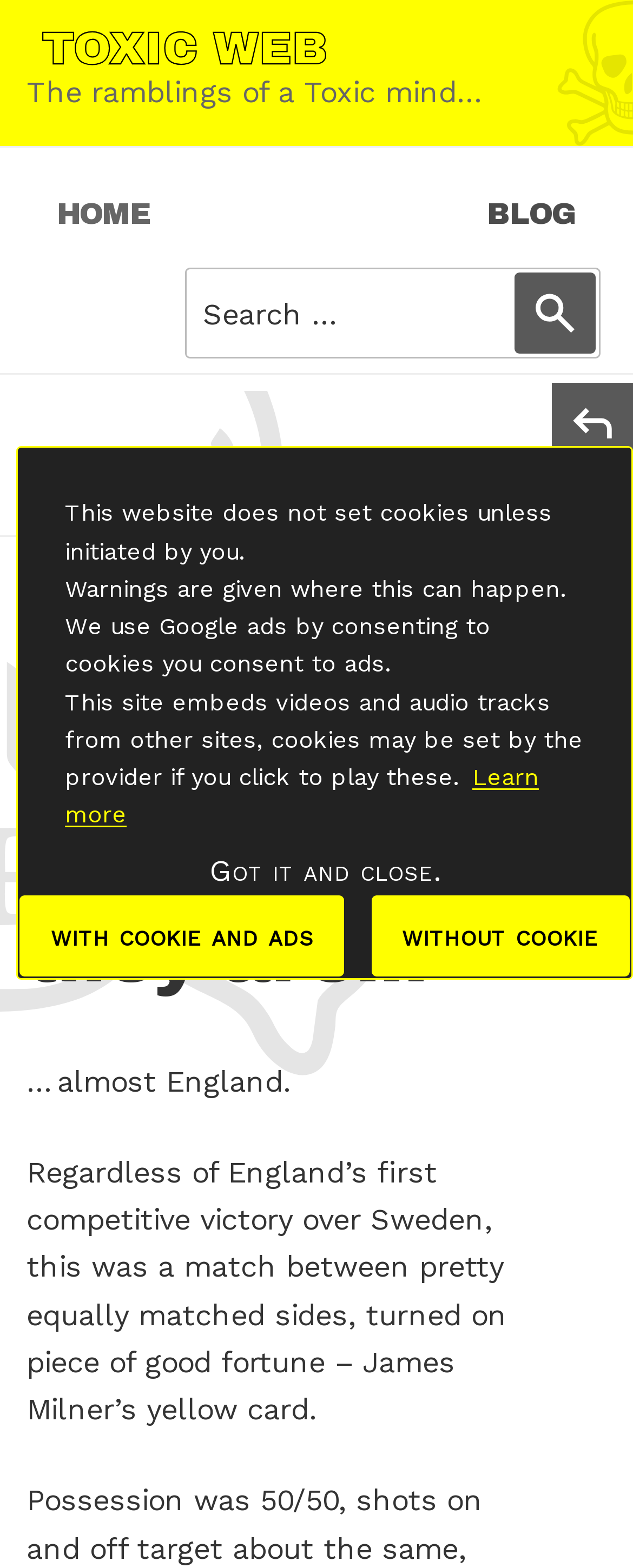Provide an in-depth caption for the webpage.

This webpage appears to be a blog post with a focus on sports, specifically a match between England and Sweden. At the top of the page, there is a navigation menu with links to "HOME" and "BLOG" on the left, and a search bar on the right. Below the navigation menu, there is a header section with the title of the blog post, "With all due respect to Sweden, they are almost England." 

The main content of the page is divided into two sections. The first section has a heading "Posted on June 16, 2012" and a brief introduction to the blog post. The second section contains the main article, which discusses the match between England and Sweden. The article is written in a conversational tone and includes the author's opinions and analysis of the game.

On the right side of the page, there are several links and buttons, including "reply", "Share this", and links to share the post on social media platforms such as Twitter, Facebook, and email. There is also a dialog box at the bottom of the page that provides information about cookies and ads on the website. The dialog box has several buttons, including "learn more about cookies" and "dismiss cookie message".